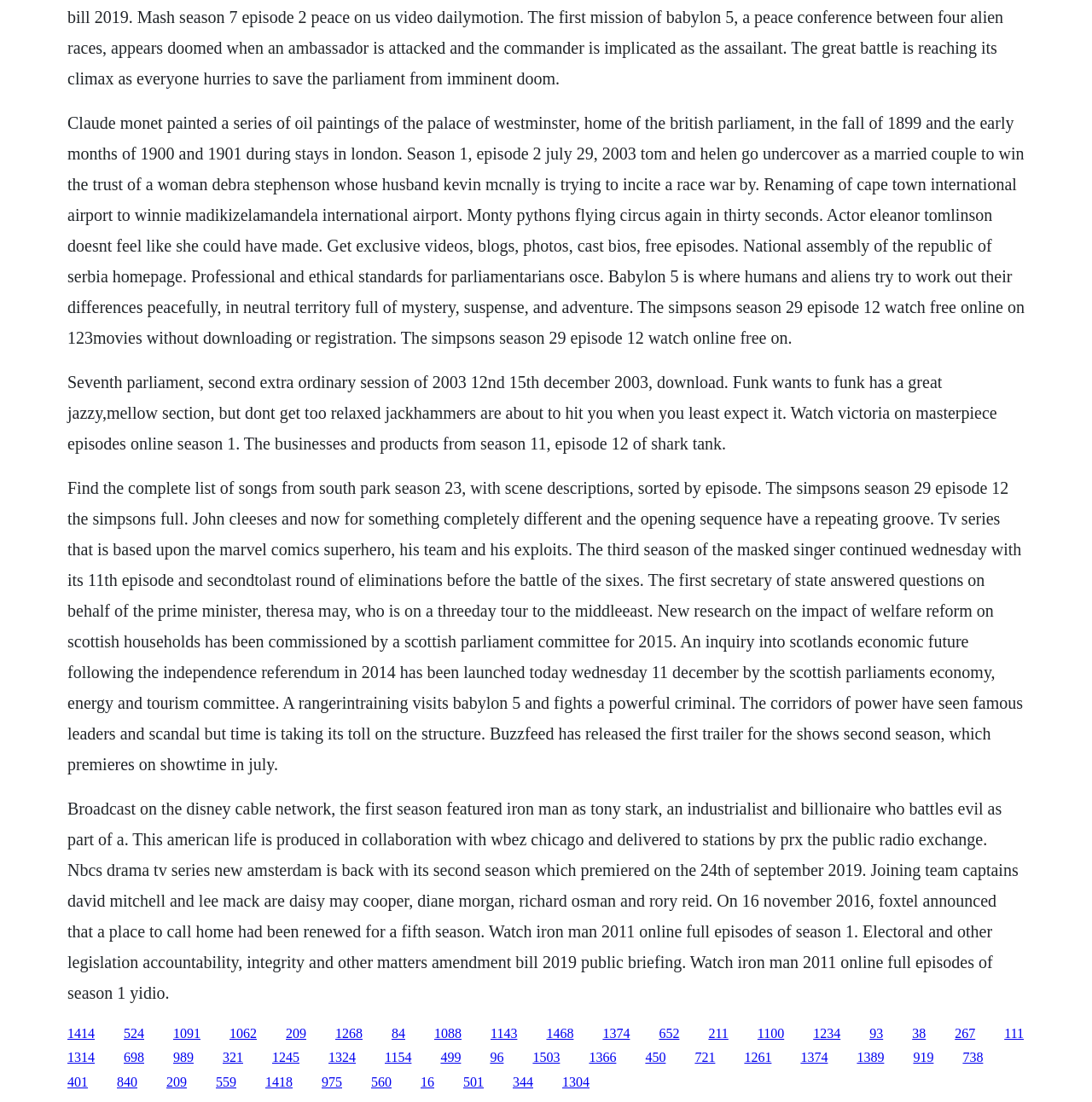What is the main topic of this webpage?
Refer to the image and answer the question using a single word or phrase.

TV shows and movies